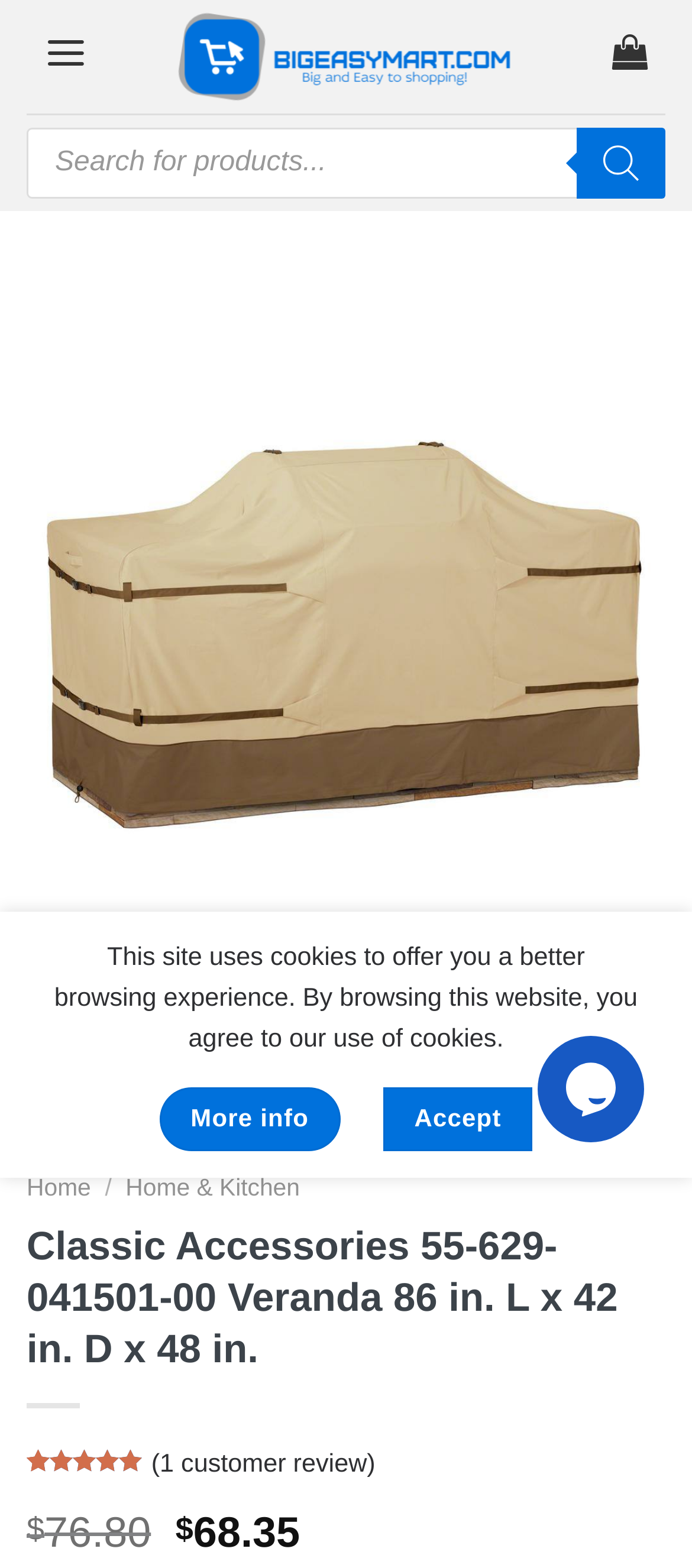Create a detailed summary of all the visual and textual information on the webpage.

This webpage appears to be a product page for a specific grill cover, the Classic Accessories 55-629-041501-00 Veranda 86 in. L x 42 in. D x 48 in. At the top of the page, there is a navigation menu with links to "Skip to content", "BigEasyMart.com", and "Menu". On the top right, there is a search bar with a search button and a shopping cart icon.

Below the navigation menu, there is a large image of the grill cover, taking up most of the width of the page. Above the image, there are links to "Previous" and "Next" pages, suggesting that this product is part of a series or collection.

To the right of the image, there is a section with product information, including a heading with the product name, a rating of 5 out of 5 stars, and a link to 1 customer review. Below this, there is a price listed as $68.35.

At the bottom of the page, there is a notice about the site using cookies, with links to "More info" and "Accept". There is also a chat widget iframe on the bottom right.

On the top left, there is a link to "Home" and a breadcrumb trail with links to "Home & Kitchen".